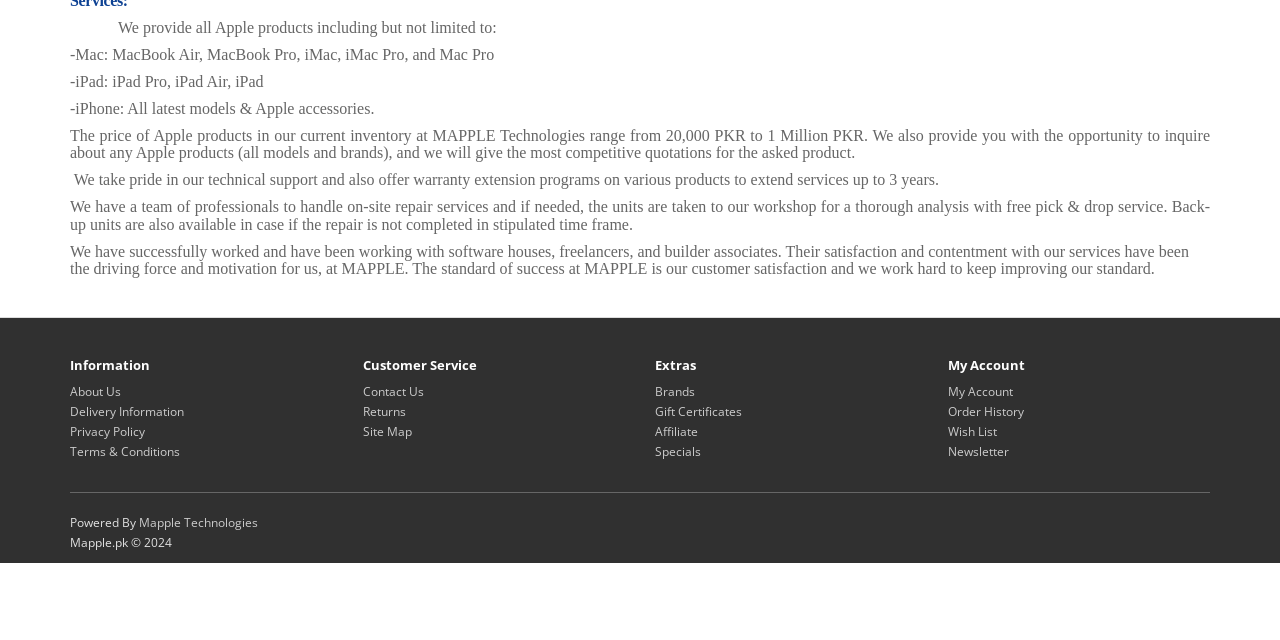Using the provided element description "Returns", determine the bounding box coordinates of the UI element.

[0.283, 0.63, 0.317, 0.657]